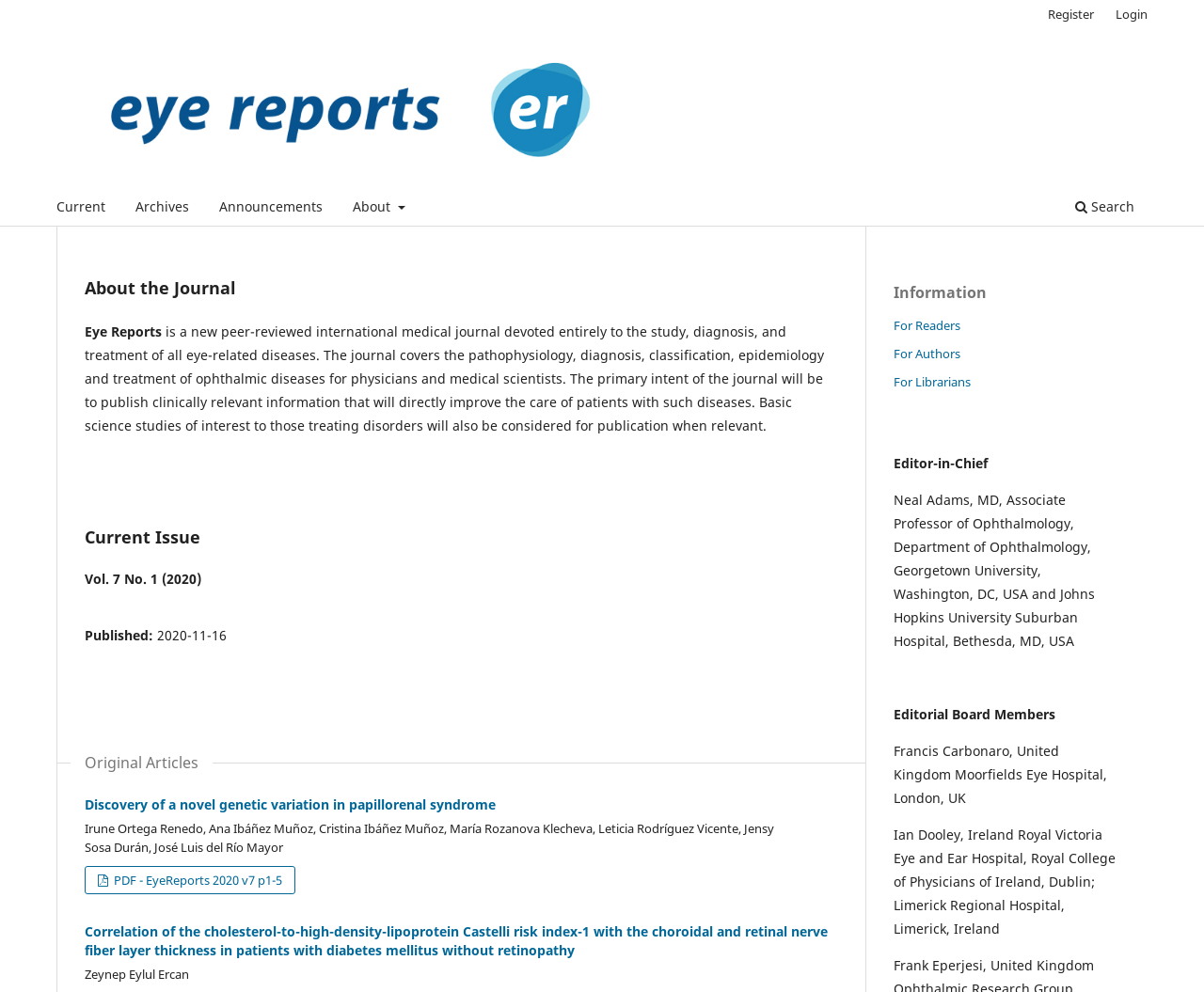Please identify the coordinates of the bounding box that should be clicked to fulfill this instruction: "Search for articles".

[0.888, 0.194, 0.948, 0.227]